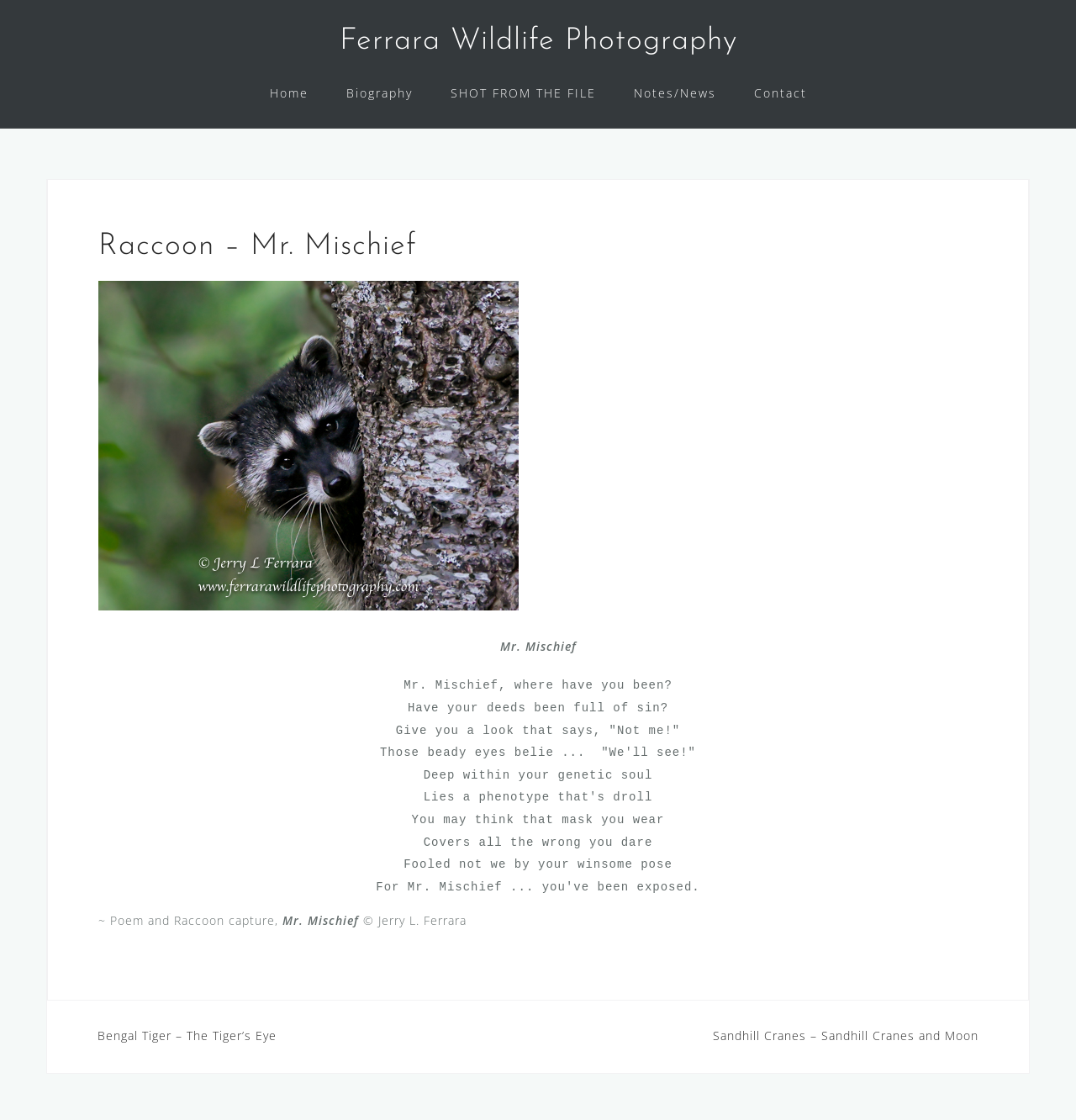Identify the bounding box coordinates of the region I need to click to complete this instruction: "view the next post".

[0.091, 0.917, 0.257, 0.932]